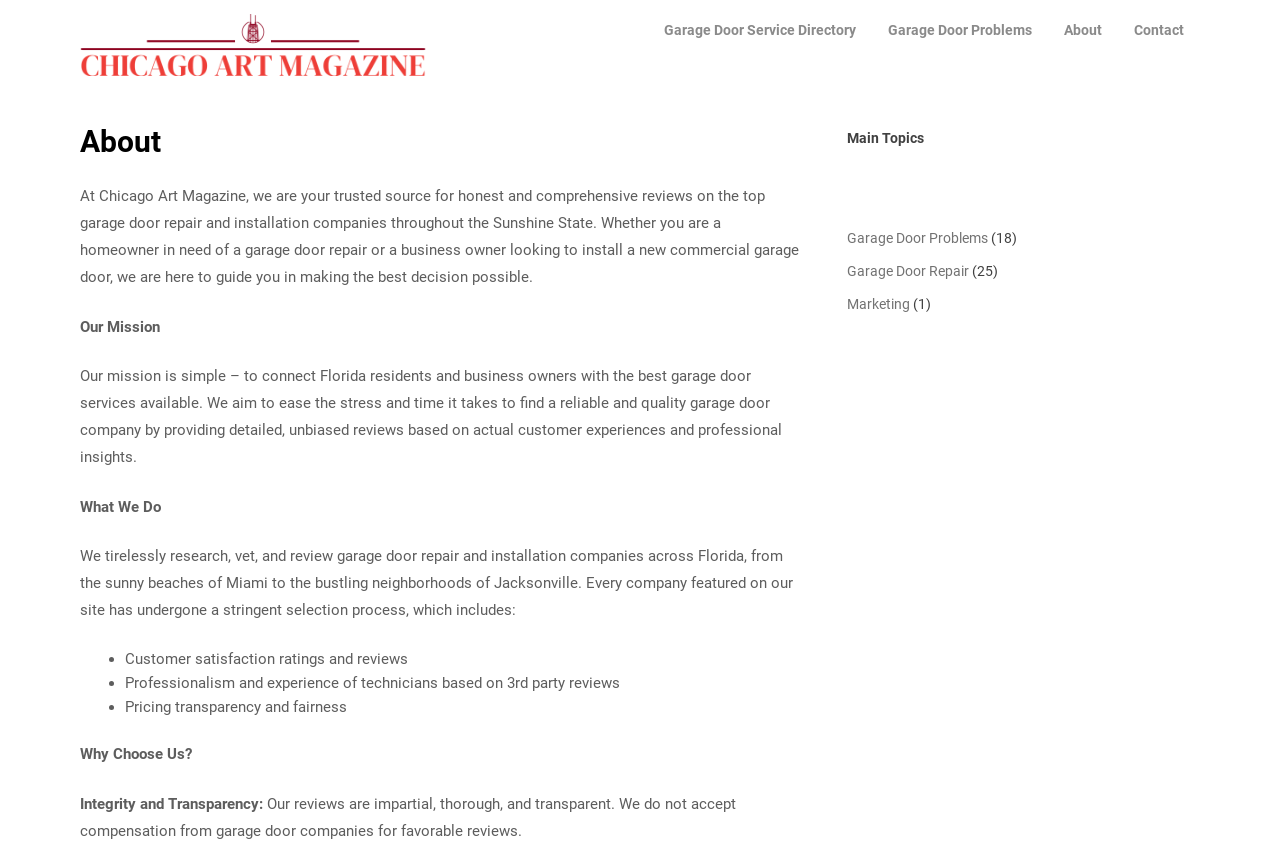What are the criteria for selecting garage door companies?
Provide a detailed and extensive answer to the question.

According to the webpage, the selection process for garage door companies includes customer satisfaction ratings and reviews, professionalism and experience of technicians based on 3rd party reviews, and pricing transparency and fairness.